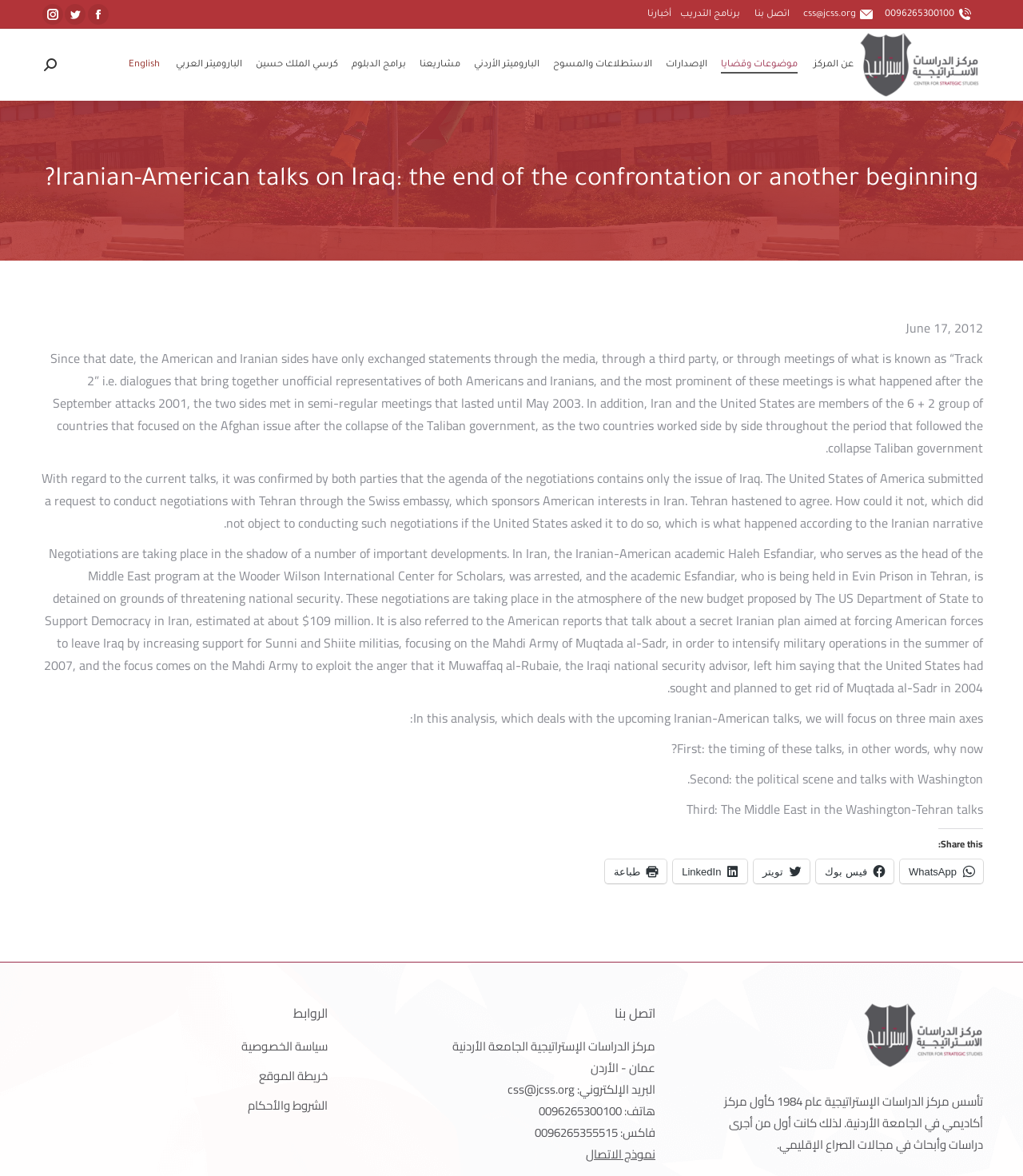Specify the bounding box coordinates of the area to click in order to execute this command: 'Contact us'. The coordinates should consist of four float numbers ranging from 0 to 1, and should be formatted as [left, top, right, bottom].

[0.738, 0.006, 0.772, 0.019]